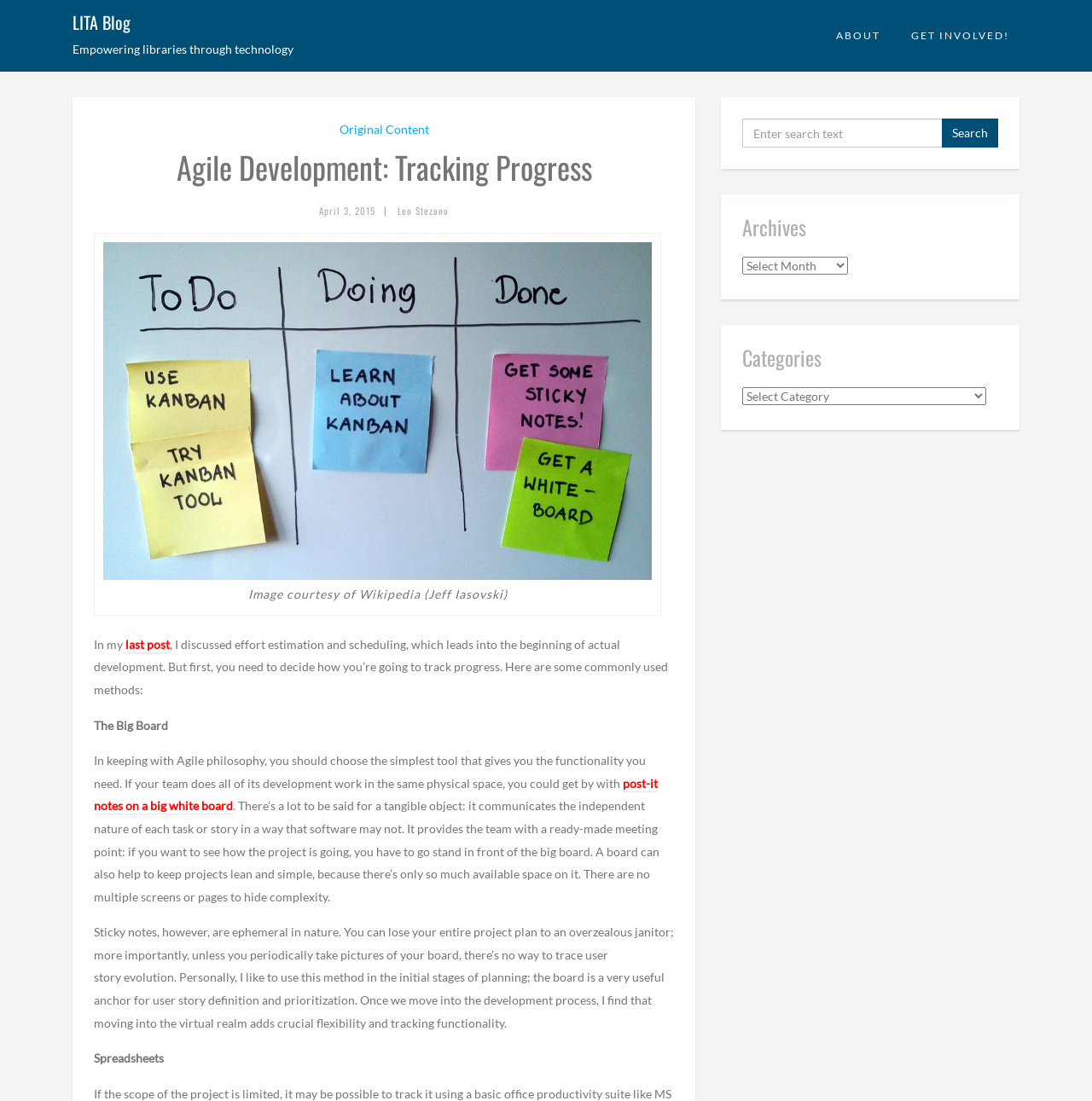What is the name of the blog?
Answer with a single word or phrase, using the screenshot for reference.

LITA Blog